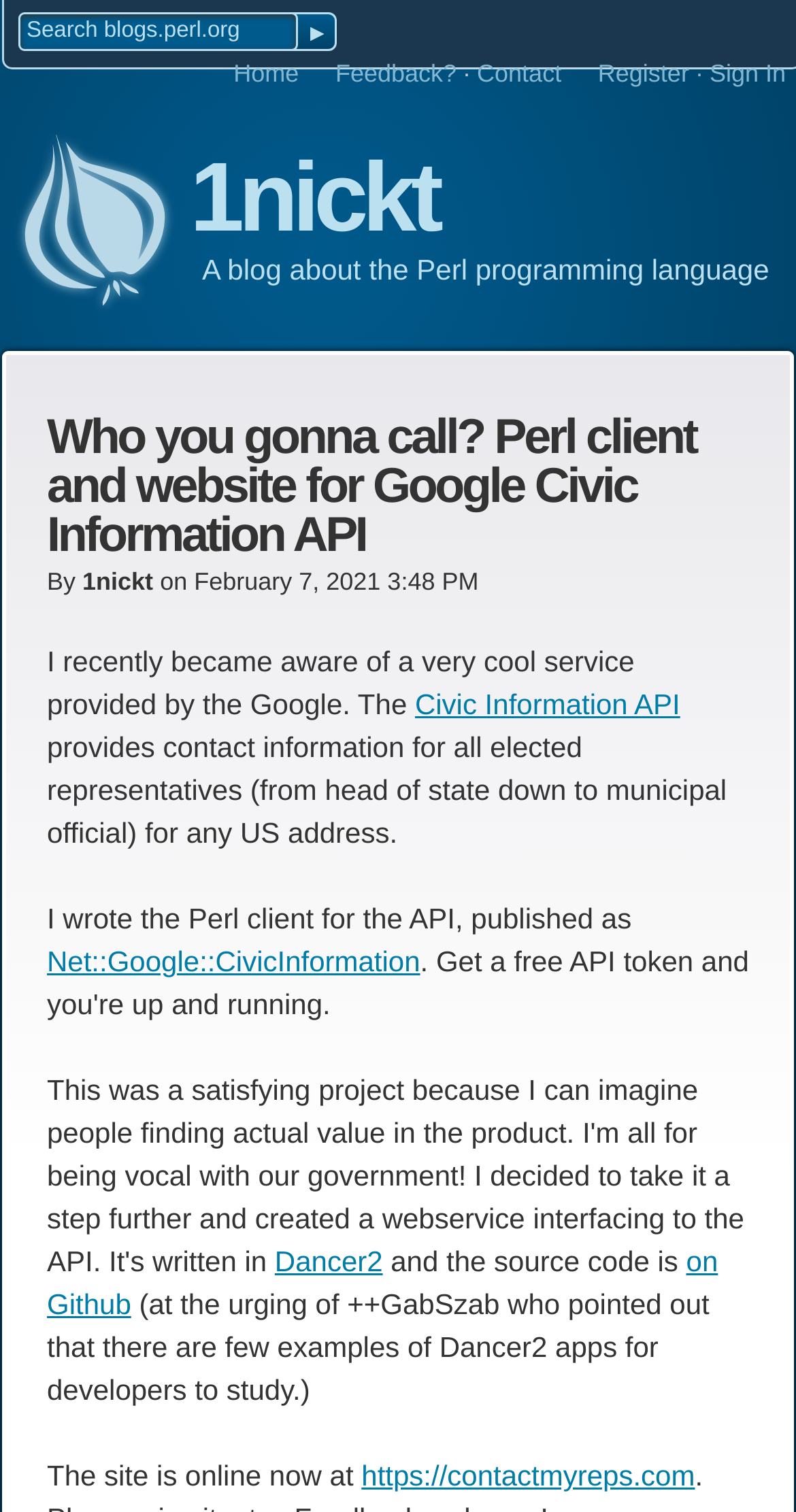Show the bounding box coordinates of the element that should be clicked to complete the task: "Search blogs.perl.org".

[0.023, 0.008, 0.374, 0.034]